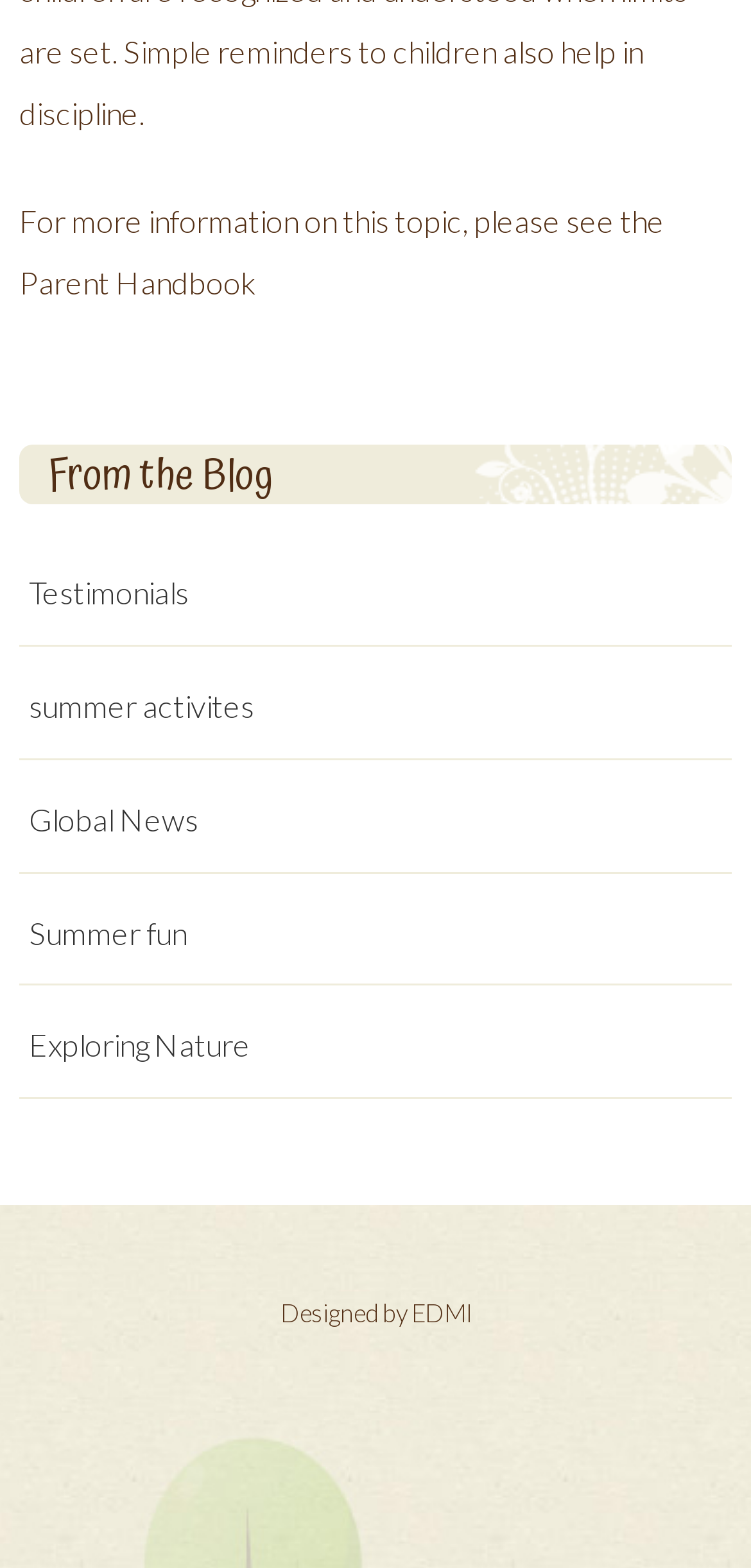Identify the bounding box coordinates of the HTML element based on this description: "Testimonials".

[0.026, 0.346, 0.974, 0.412]